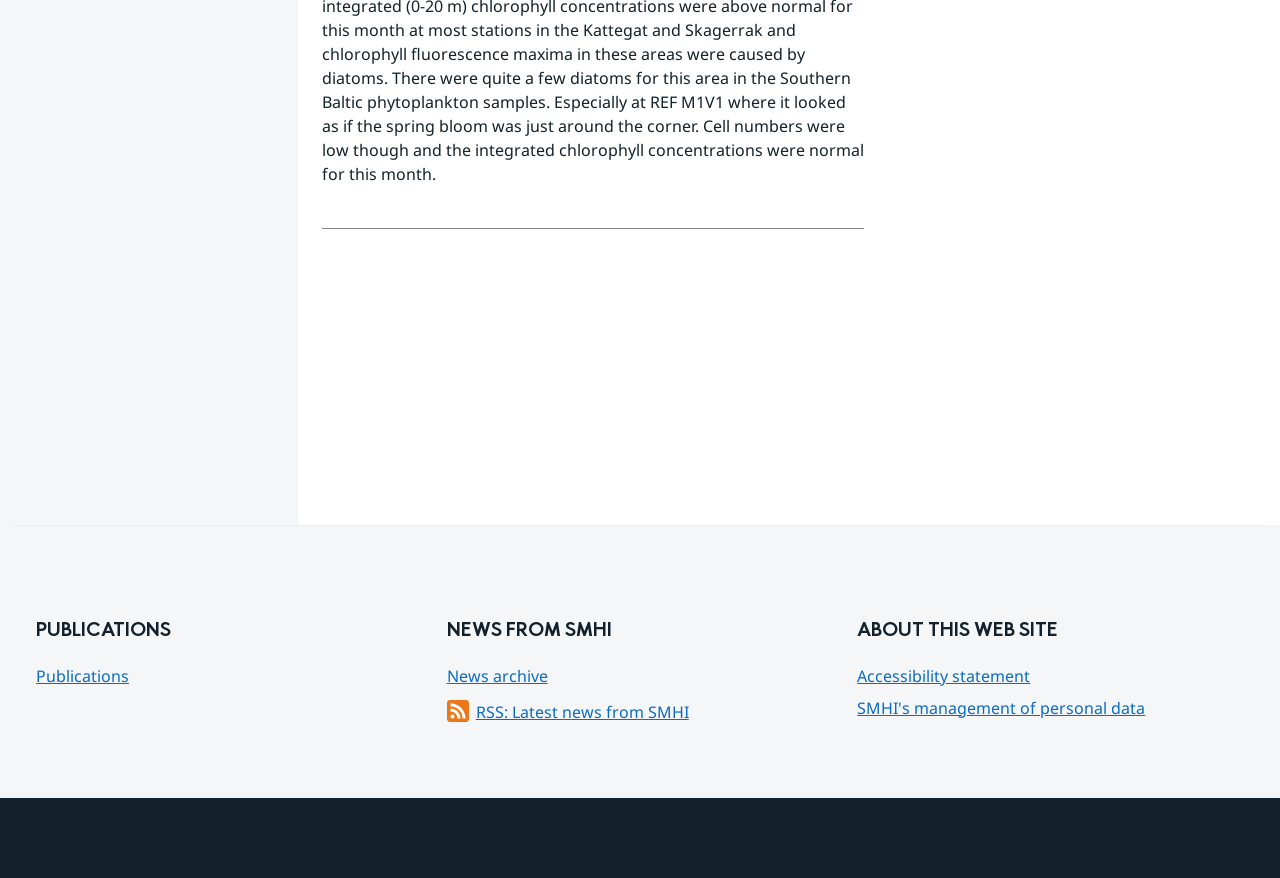Given the element description Accessibility statement, identify the bounding box coordinates for the UI element on the webpage screenshot. The format should be (top-left x, top-left y, bottom-right x, bottom-right y), with values between 0 and 1.

[0.67, 0.756, 0.805, 0.783]